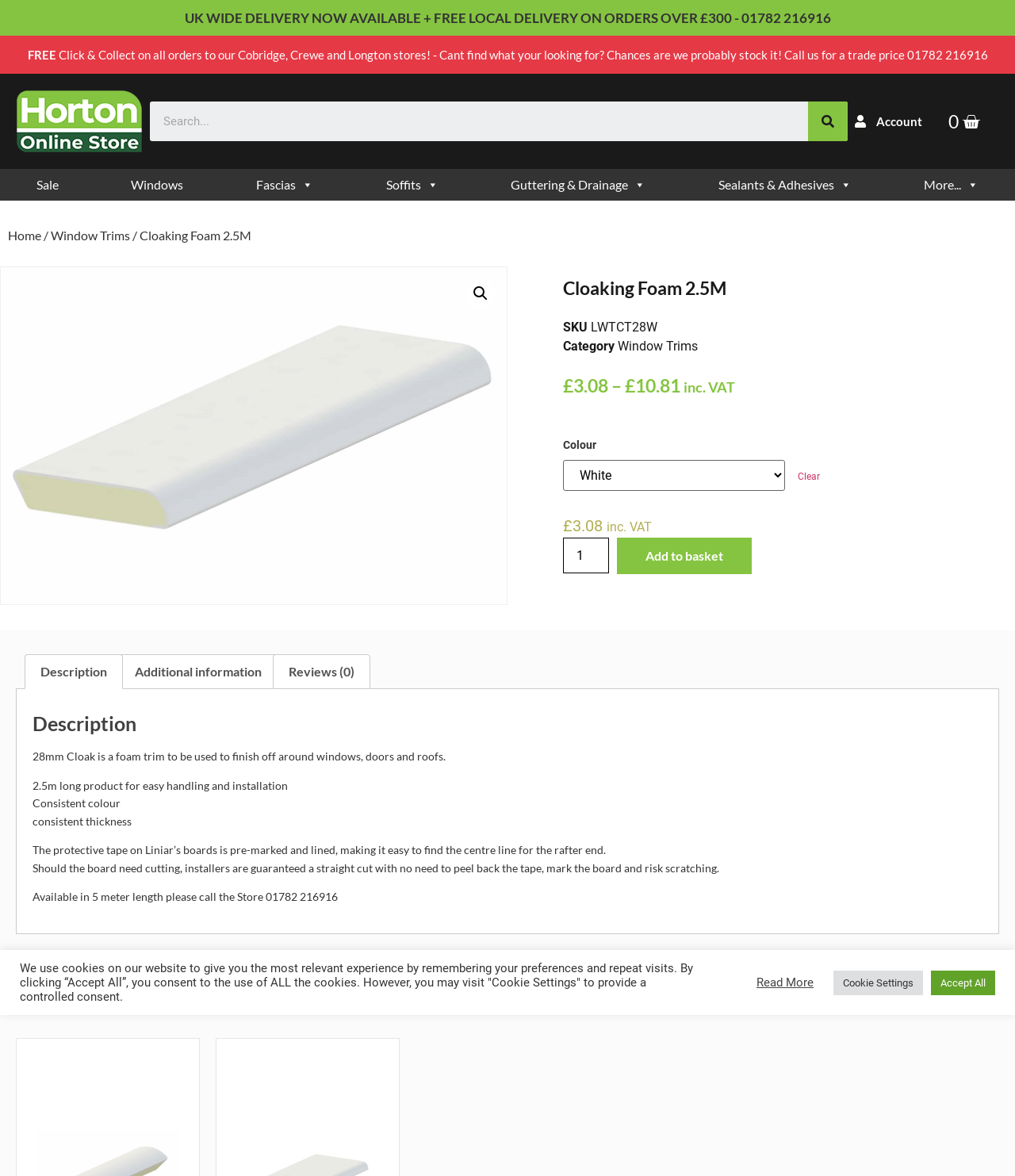Identify and provide the bounding box for the element described by: "Soffits".

[0.344, 0.144, 0.467, 0.171]